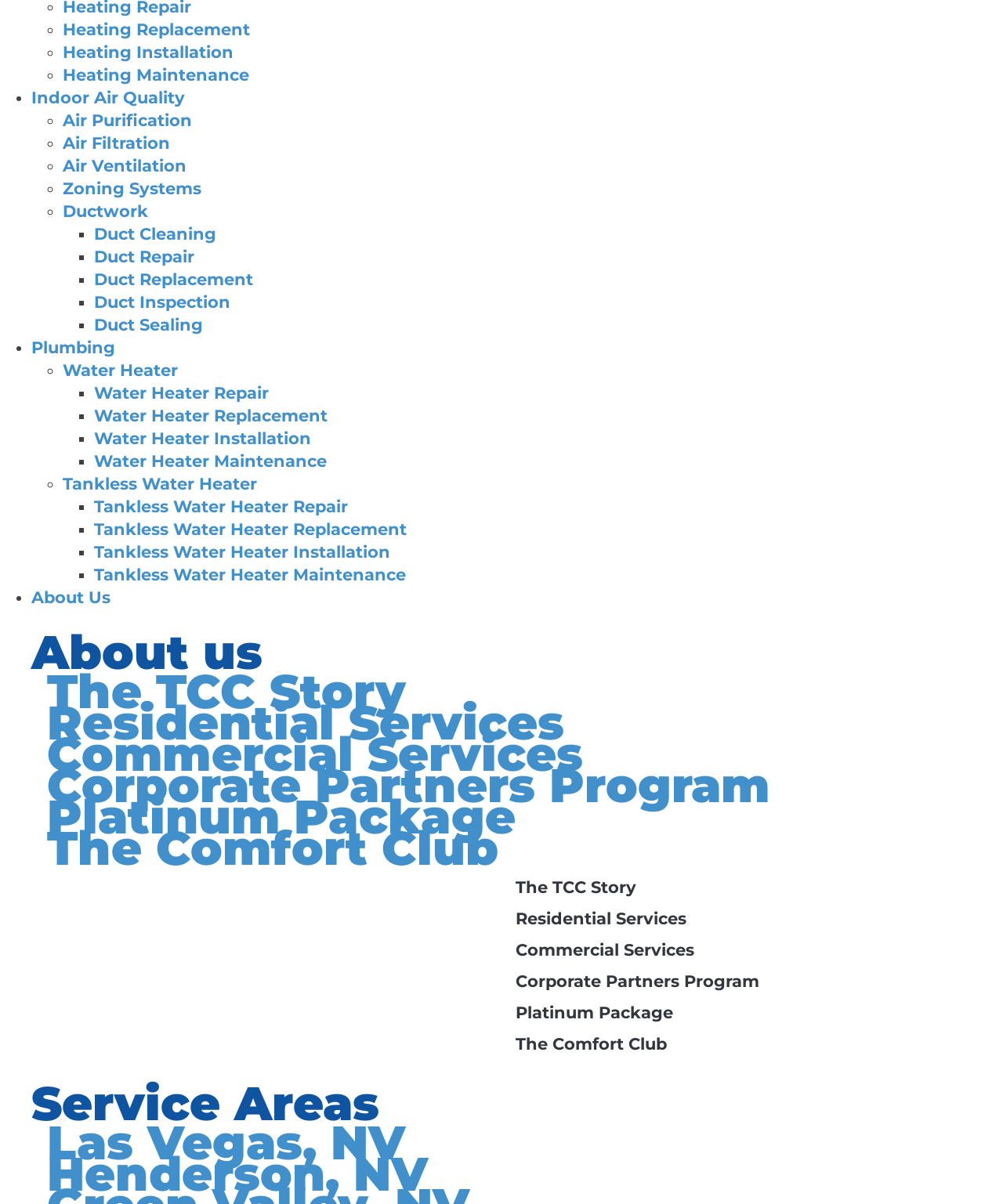Determine the bounding box for the described UI element: "Ductwork".

[0.062, 0.167, 0.148, 0.183]